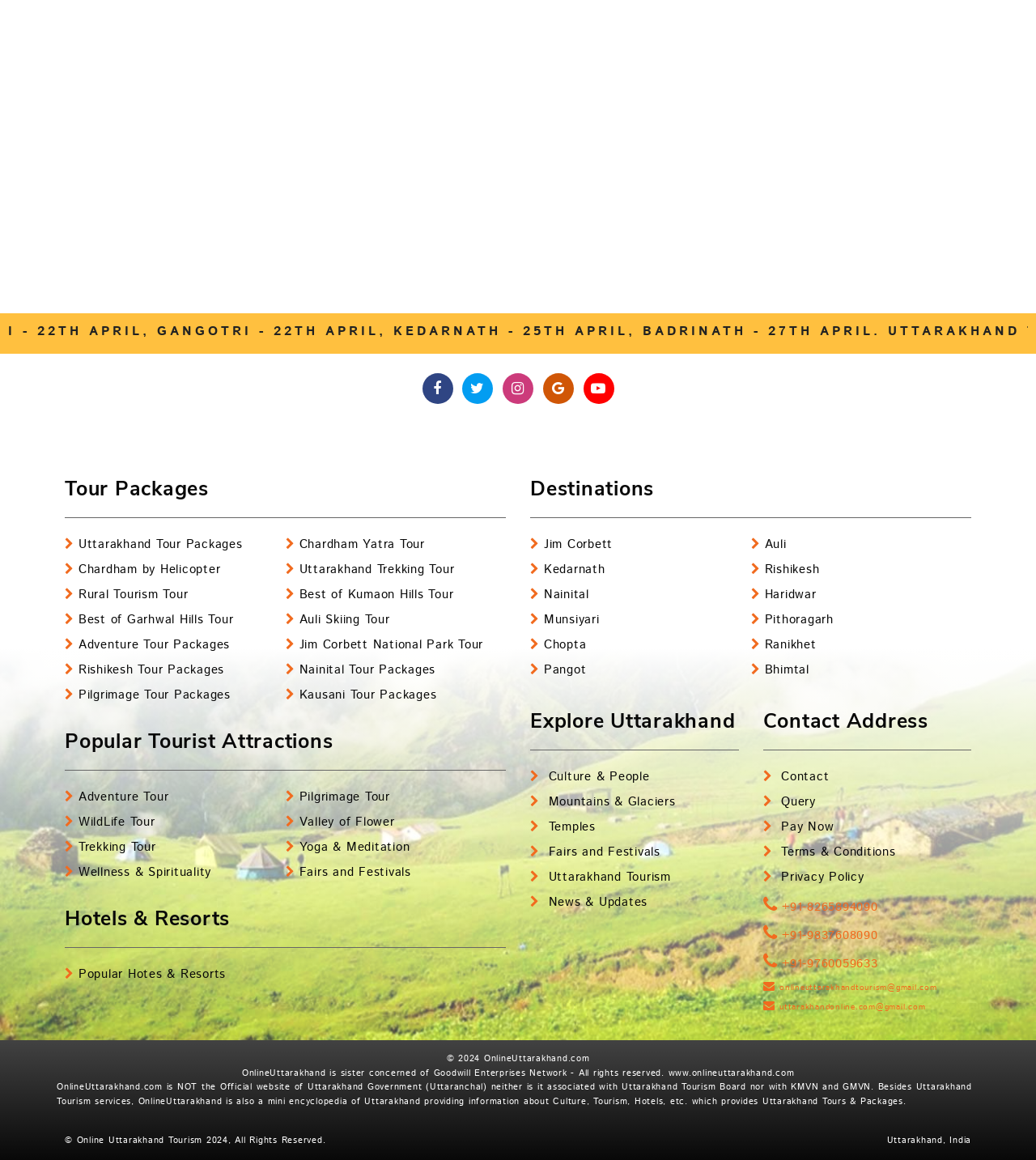Extract the bounding box coordinates for the UI element described as: "Pangot".

[0.512, 0.57, 0.566, 0.585]